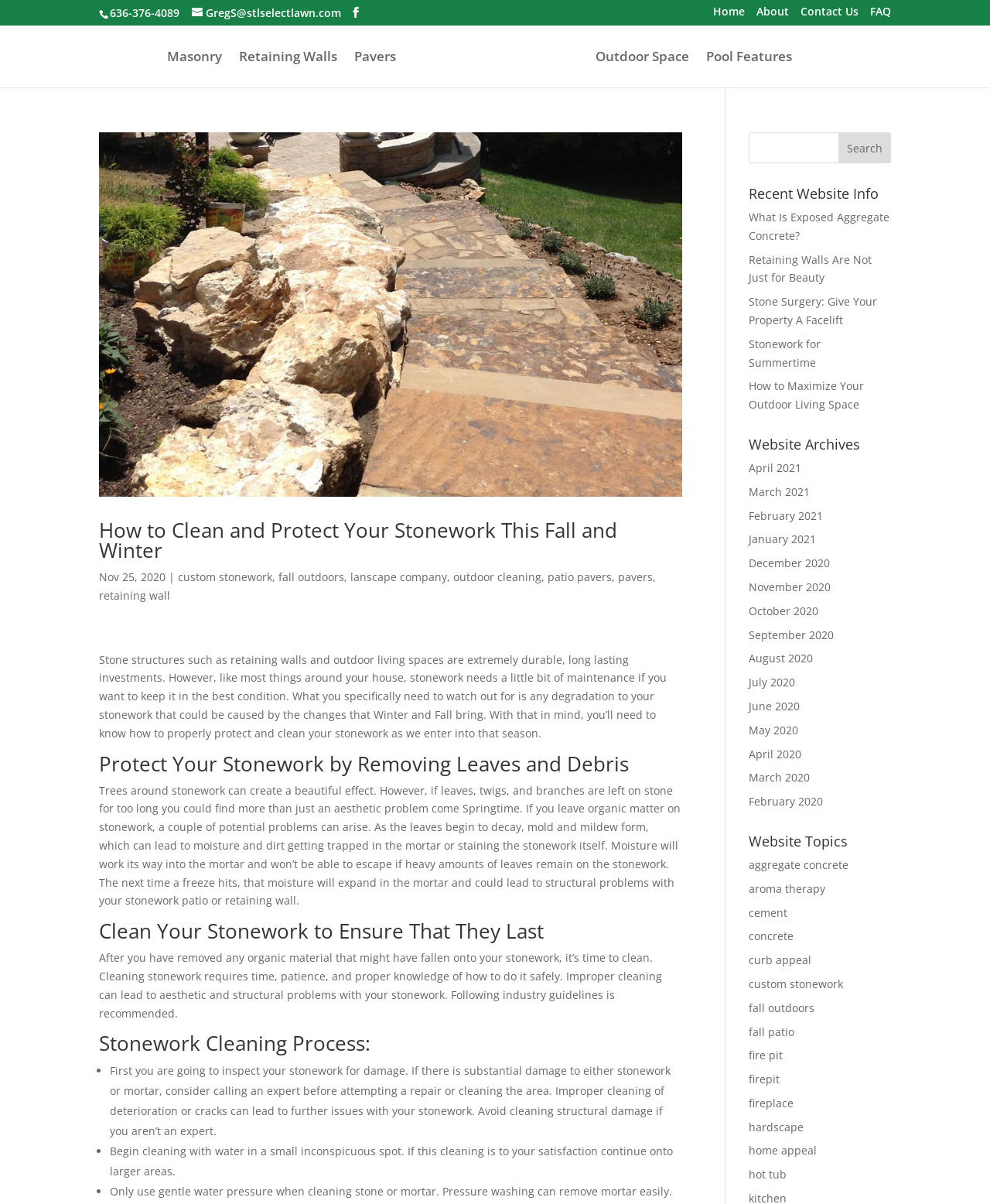Offer a meticulous description of the webpage's structure and content.

This webpage is about Fritz Stonework & Retaining Walls, a company that specializes in masonry, retaining walls, and outdoor living spaces. At the top of the page, there is a navigation menu with links to different sections of the website, including Home, About, Contact Us, and FAQ. Below the navigation menu, there is a logo of the company, which is an image with the company name.

The main content of the page is an article titled "How to Clean and Protect Your Stonework This Fall and Winter." The article is divided into several sections, each with a heading and a brief description. The sections include "Protect Your Stonework by Removing Leaves and Debris," "Clean Your Stonework to Ensure That They Last," and "Stonework Cleaning Process." The article provides tips and guidelines on how to properly clean and maintain stonework during the fall and winter seasons.

To the right of the article, there is a sidebar with several links to other articles and website sections. These links are organized under headings such as "Recent Website Info," "Website Archives," and "Website Topics." The links include titles such as "What Is Exposed Aggregate Concrete?" and "How to Maximize Your Outdoor Living Space."

At the top of the sidebar, there is a search bar where users can enter keywords to search for specific content on the website. Below the search bar, there are links to different months of the year, which likely lead to archives of articles and content from those months.

Overall, the webpage is well-organized and easy to navigate, with a clear focus on providing information and resources related to stonework and outdoor living spaces.